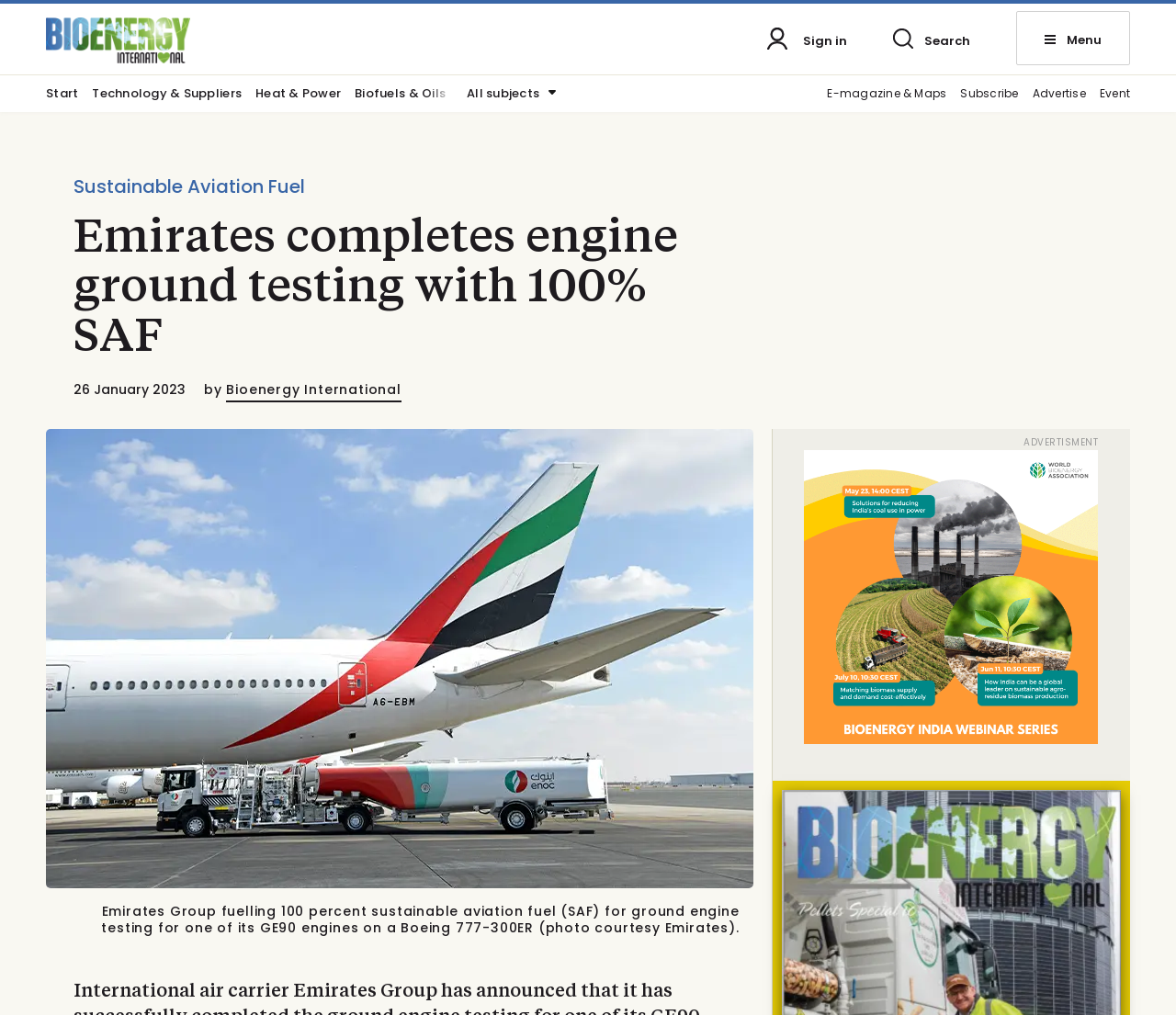Please determine the bounding box coordinates, formatted as (top-left x, top-left y, bottom-right x, bottom-right y), with all values as floating point numbers between 0 and 1. Identify the bounding box of the region described as: Technology & Suppliers

[0.073, 0.086, 0.184, 0.11]